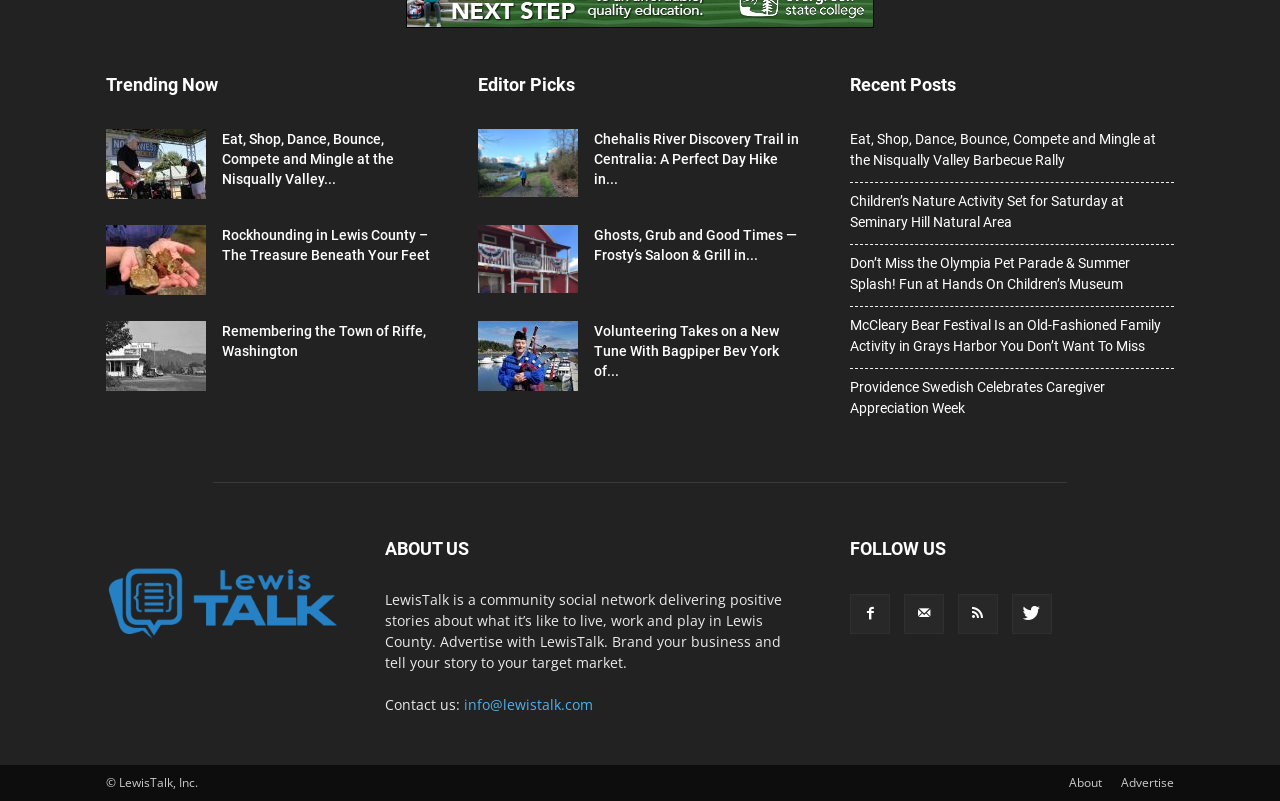Identify the bounding box coordinates for the region to click in order to carry out this instruction: "Contact LewisTalk". Provide the coordinates using four float numbers between 0 and 1, formatted as [left, top, right, bottom].

[0.362, 0.867, 0.463, 0.891]